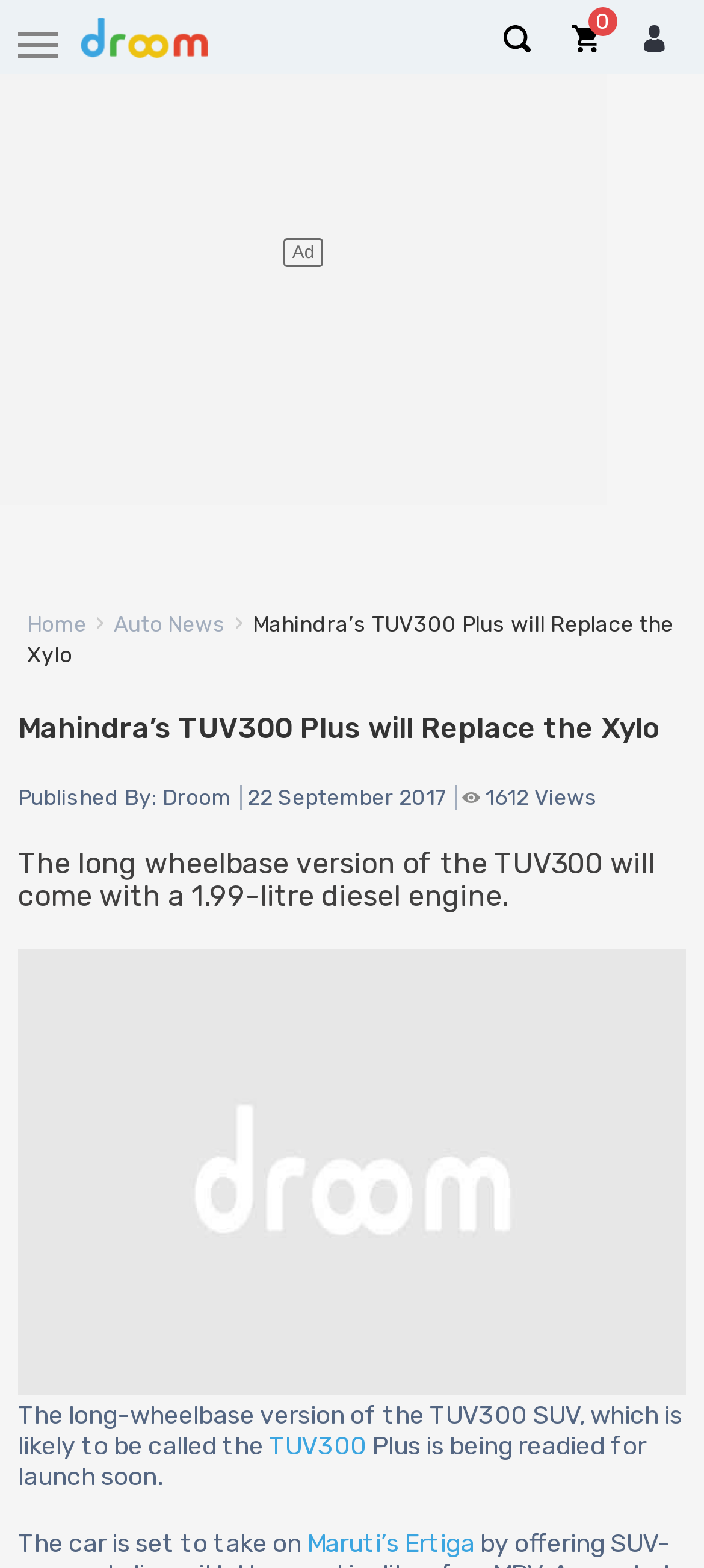Who published the article?
Please provide a single word or phrase as your answer based on the screenshot.

Droom